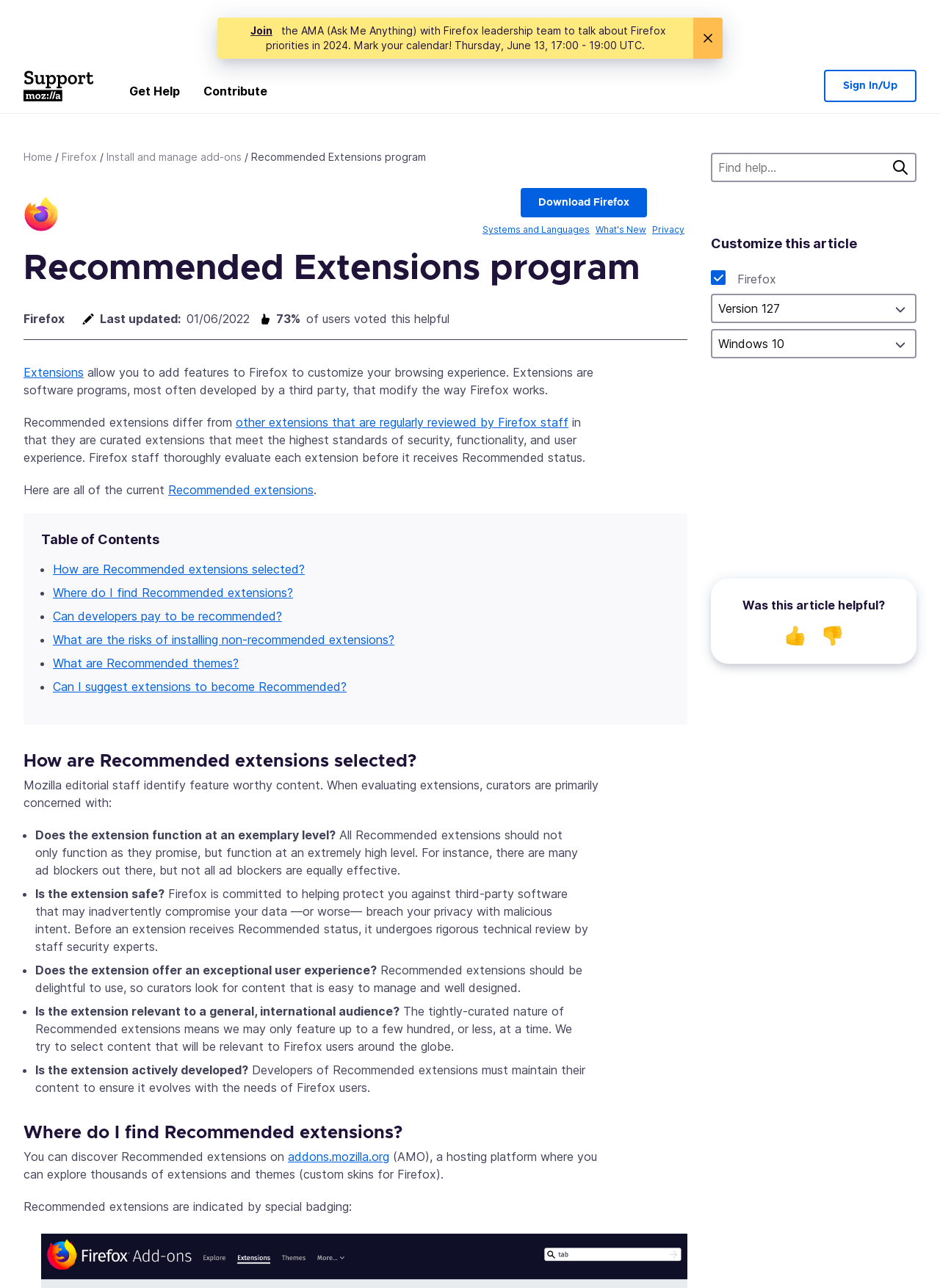Please answer the following question as detailed as possible based on the image: 
What is the percentage of users who voted this article helpful?

The webpage displays a statistic that 73% of users voted this article helpful, indicating a high level of user satisfaction with the content.